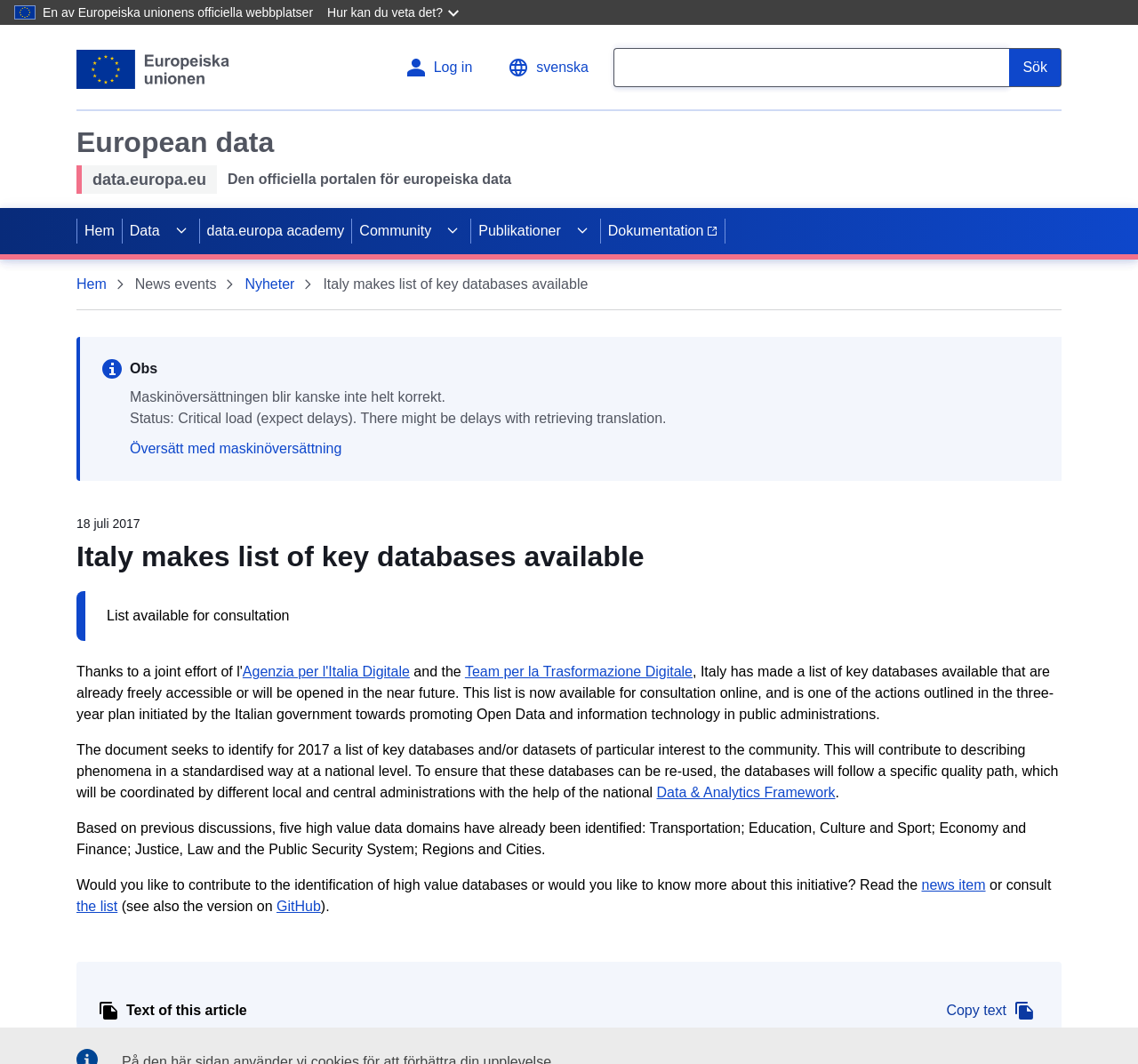Bounding box coordinates must be specified in the format (top-left x, top-left y, bottom-right x, bottom-right y). All values should be floating point numbers between 0 and 1. What are the bounding box coordinates of the UI element described as: Nyheter

[0.215, 0.257, 0.259, 0.277]